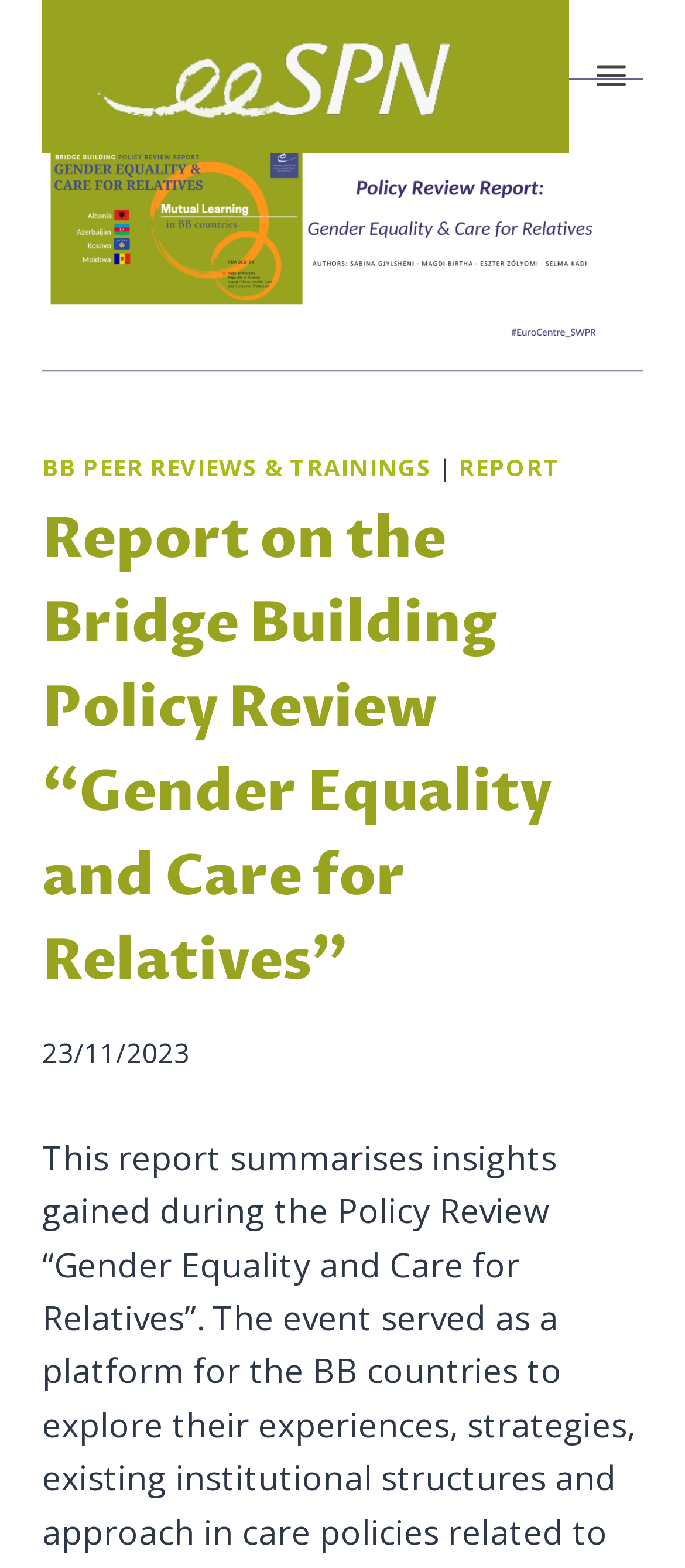Use a single word or phrase to answer the question:
What is the name of the policy review?

Gender Equality and Care for Relatives